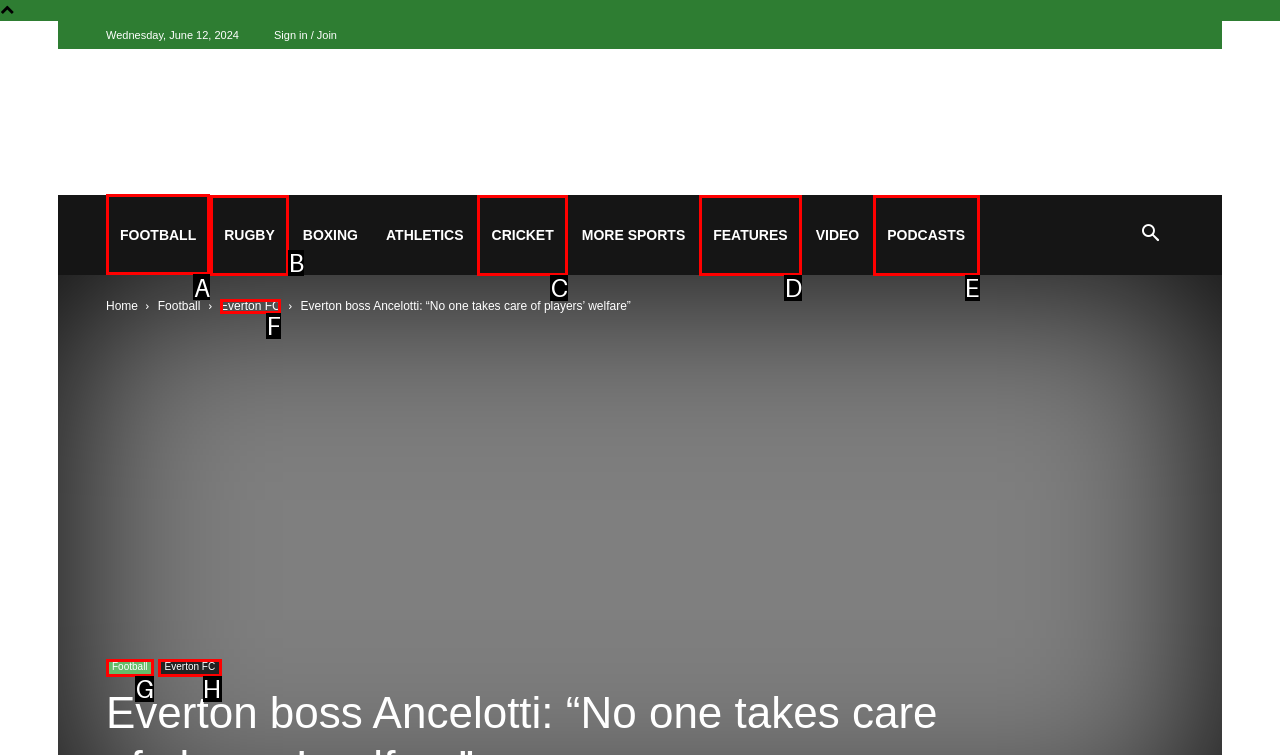To complete the instruction: Go to the football page, which HTML element should be clicked?
Respond with the option's letter from the provided choices.

A